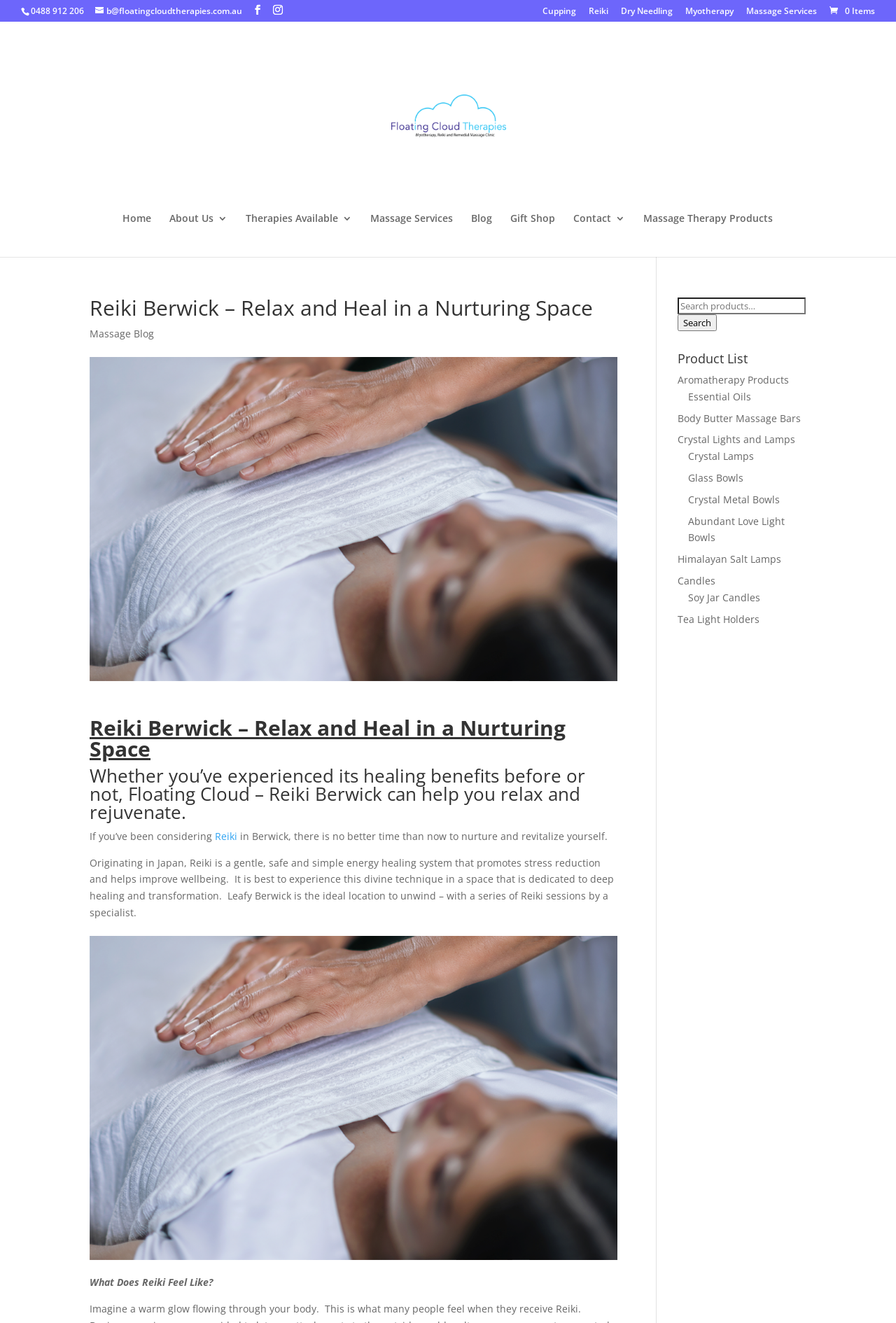What is the purpose of Reiki?
Please ensure your answer to the question is detailed and covers all necessary aspects.

I found the purpose of Reiki by reading the text on the webpage, which states that Reiki is a gentle, safe, and simple energy healing system that promotes stress reduction and helps improve wellbeing.